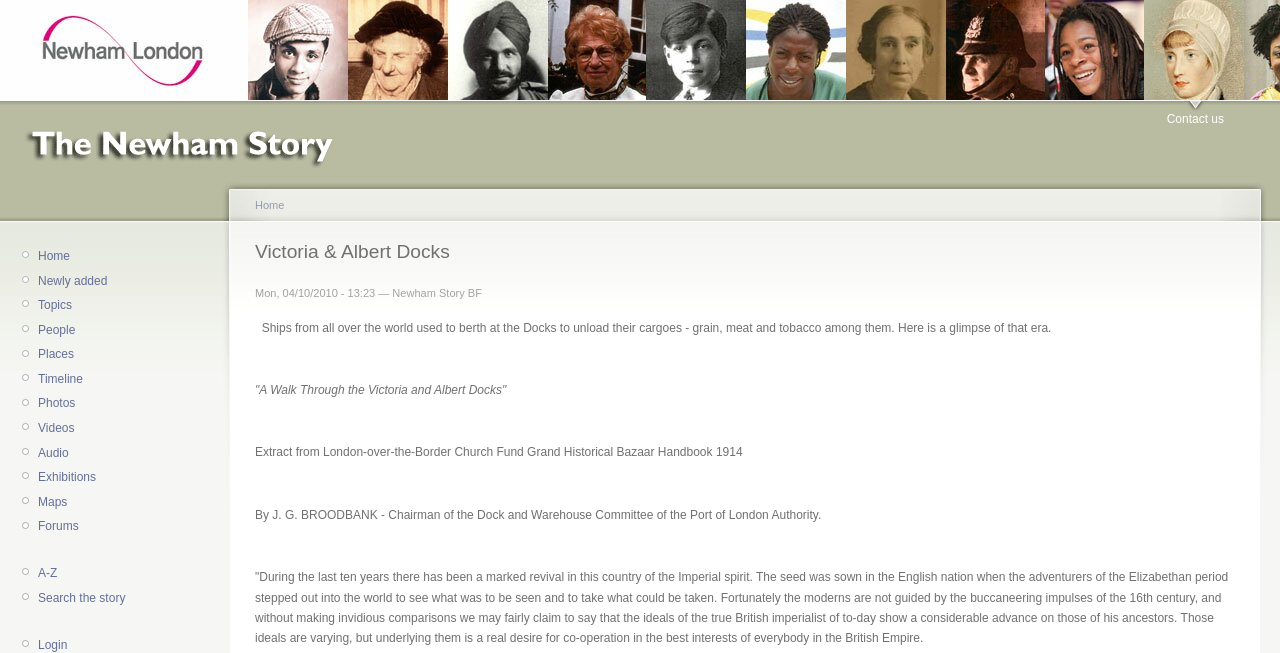Using the webpage screenshot and the element description Search the story, determine the bounding box coordinates. Specify the coordinates in the format (top-left x, top-left y, bottom-right x, bottom-right y) with values ranging from 0 to 1.

[0.03, 0.9, 0.168, 0.931]